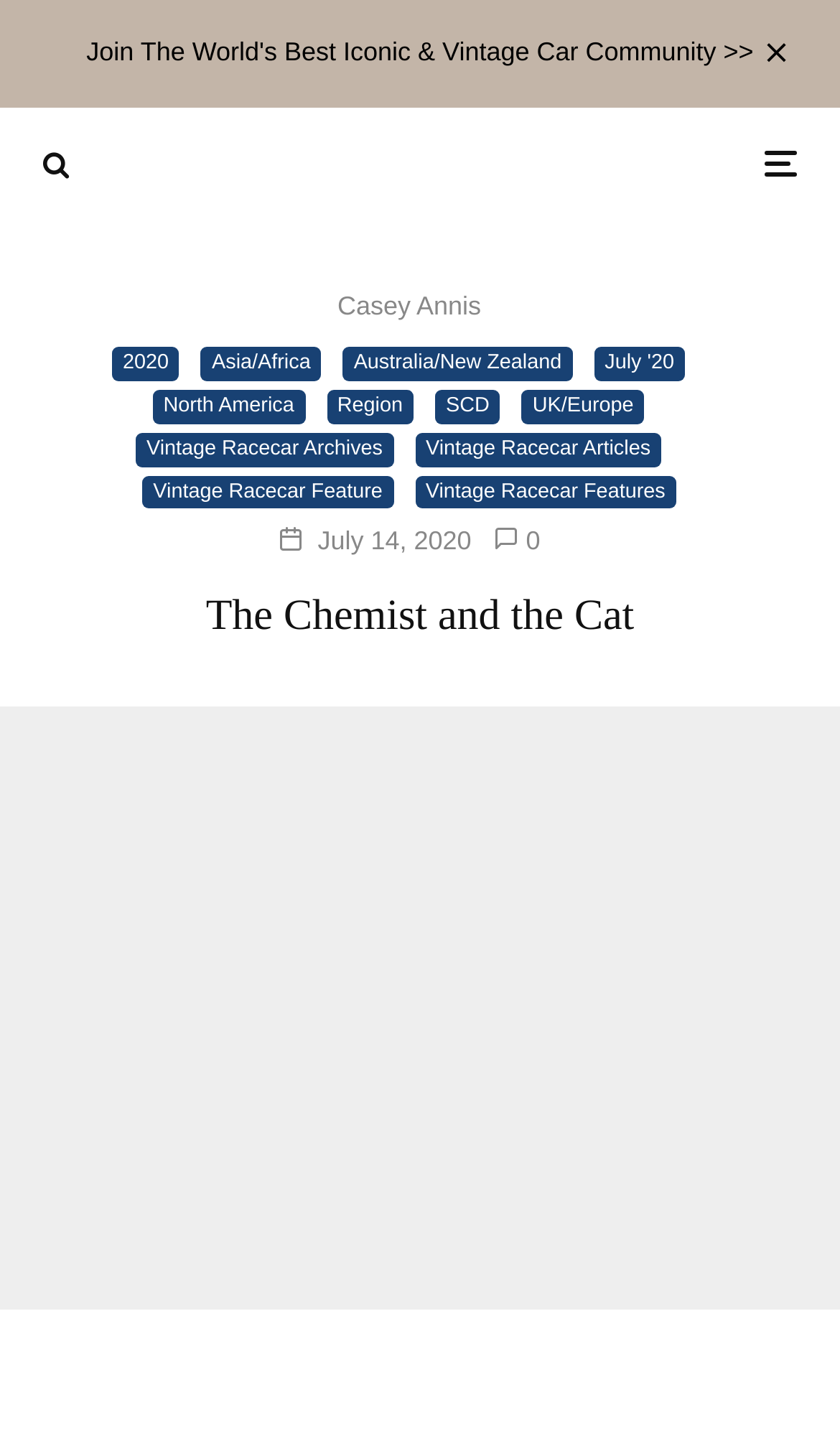Provide a thorough and detailed response to the question by examining the image: 
What type of car is mentioned in the article?

I inferred the answer by understanding the context of the webpage. The webpage is about an Australian chemist's quest to locate and resurrect a 1955 Jaguar D-Type, so the type of car mentioned in the article is likely a Jaguar D-Type.